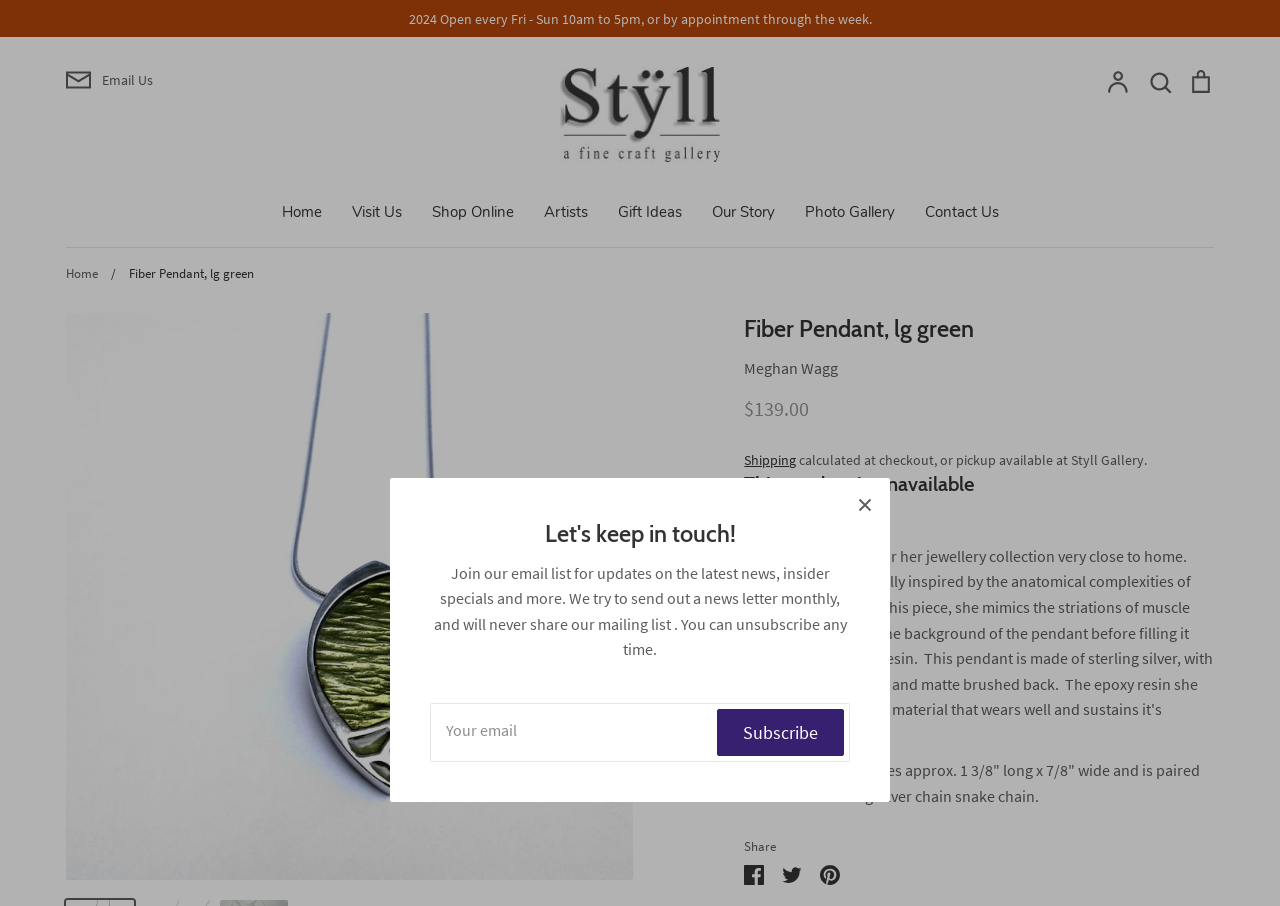What is the main title displayed on this webpage?

Fiber Pendant, lg green